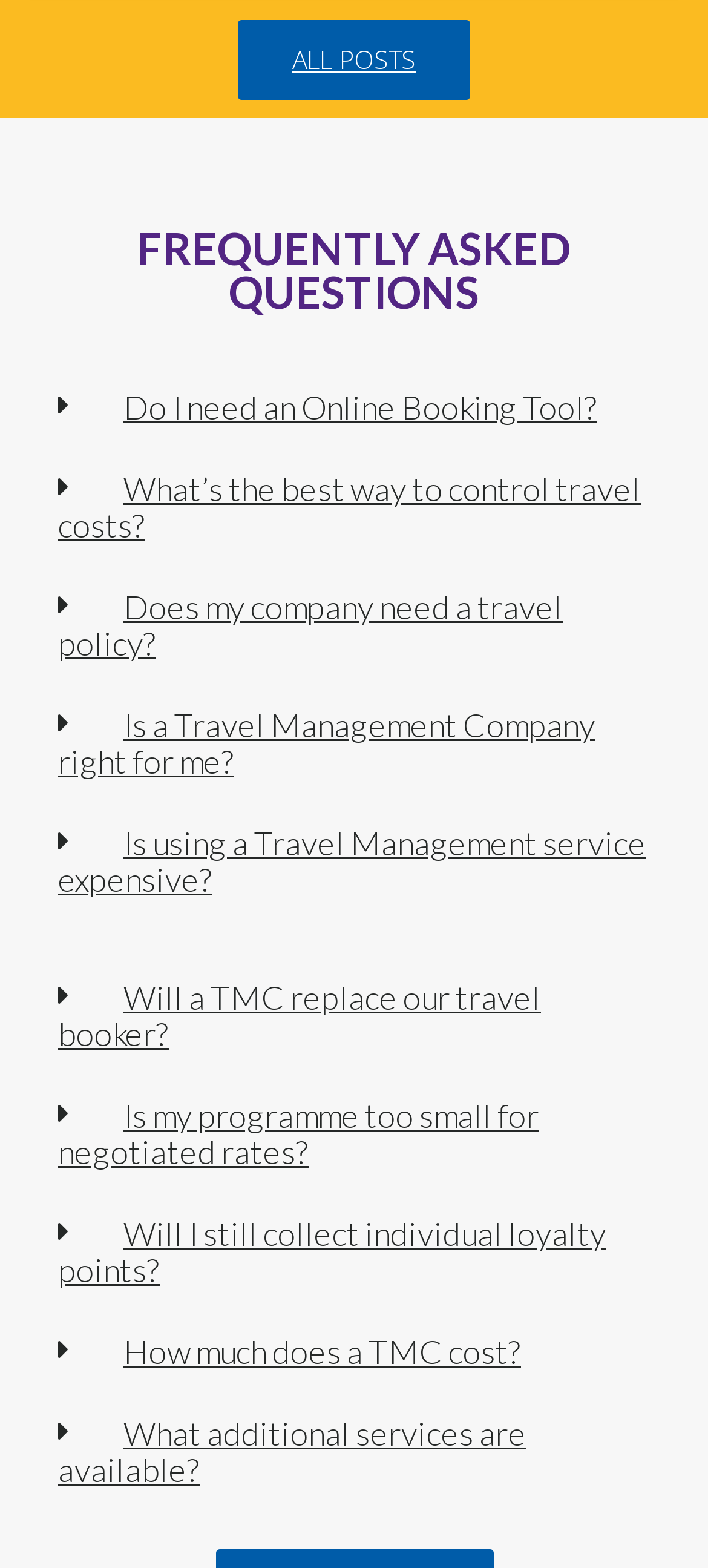Please specify the bounding box coordinates of the clickable region necessary for completing the following instruction: "Read 'FREQUENTLY ASKED QUESTIONS'". The coordinates must consist of four float numbers between 0 and 1, i.e., [left, top, right, bottom].

[0.026, 0.145, 0.974, 0.2]